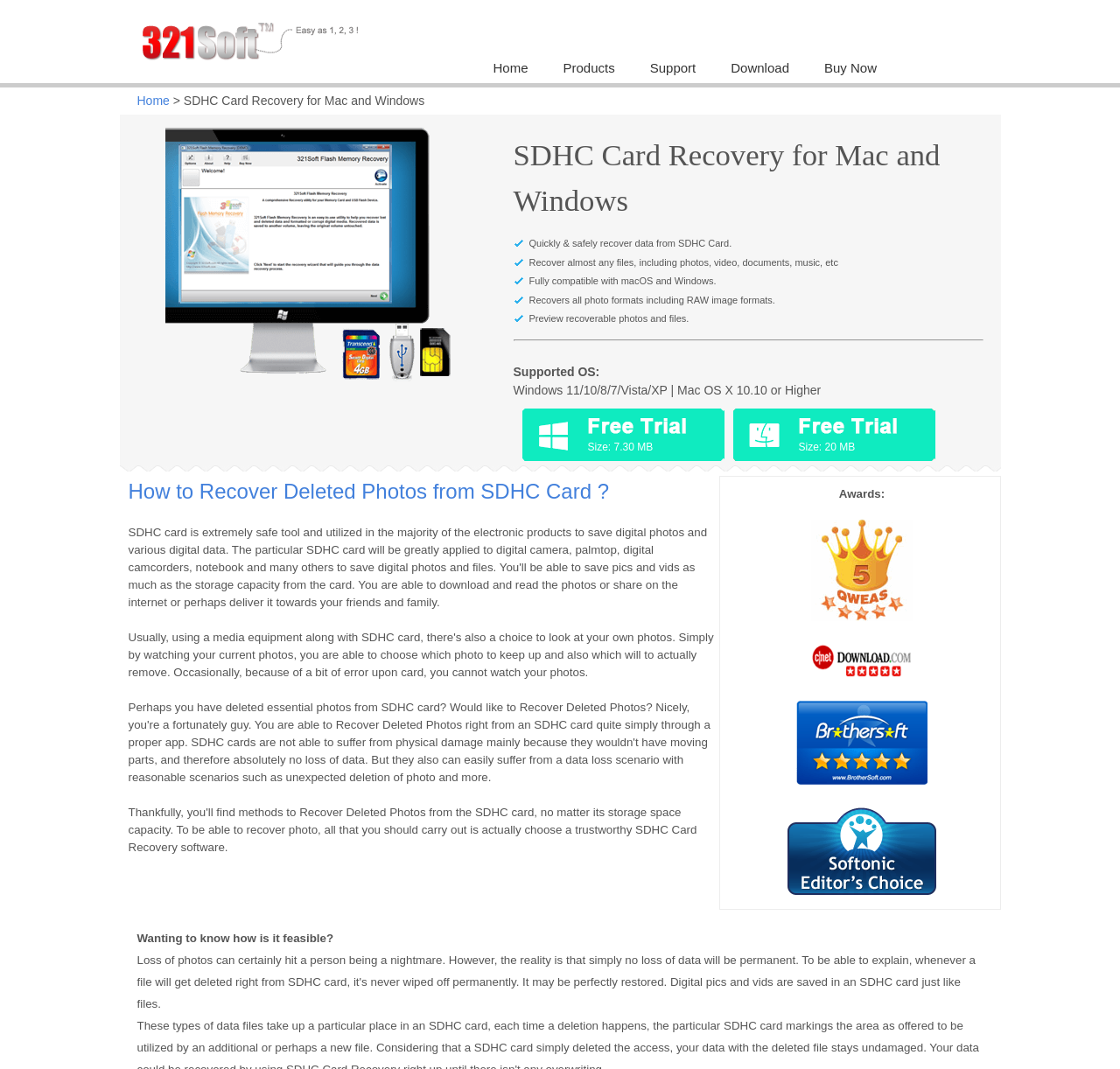Based on the visual content of the image, answer the question thoroughly: What types of files can be recovered?

According to the webpage, the SDHC card recovery software can recover almost any files, including photos, video, documents, music, and etc. This is mentioned in the list of features under the heading 'SDHC Card Recovery for Mac and Windows'.